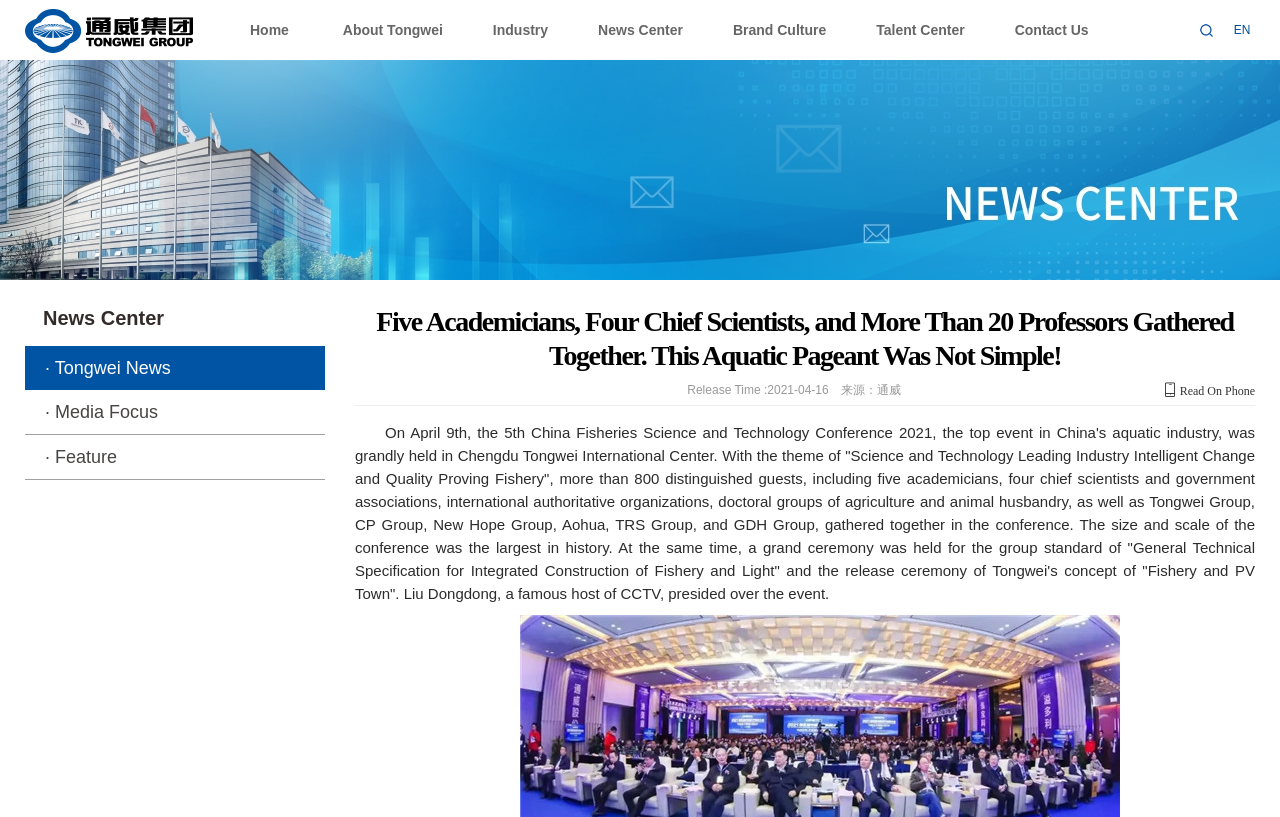Provide the bounding box coordinates for the specified HTML element described in this description: "Home". The coordinates should be four float numbers ranging from 0 to 1, in the format [left, top, right, bottom].

[0.195, 0.027, 0.226, 0.047]